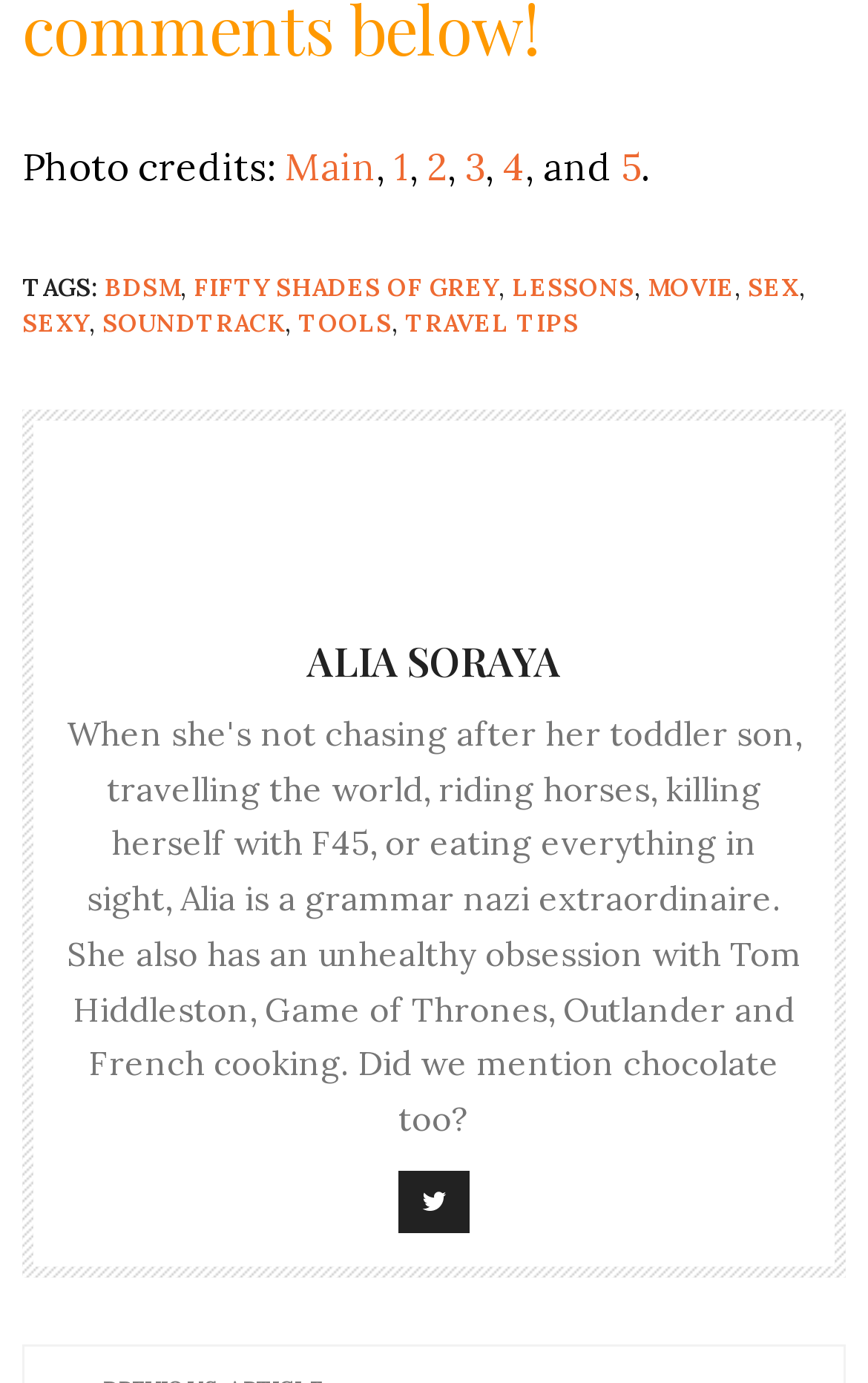What is the symbol next to the link 'ALIA SORAYA'?
Please respond to the question with a detailed and informative answer.

The link 'ALIA SORAYA' has a symbol next to it, which is represented by the Unicode character ''.